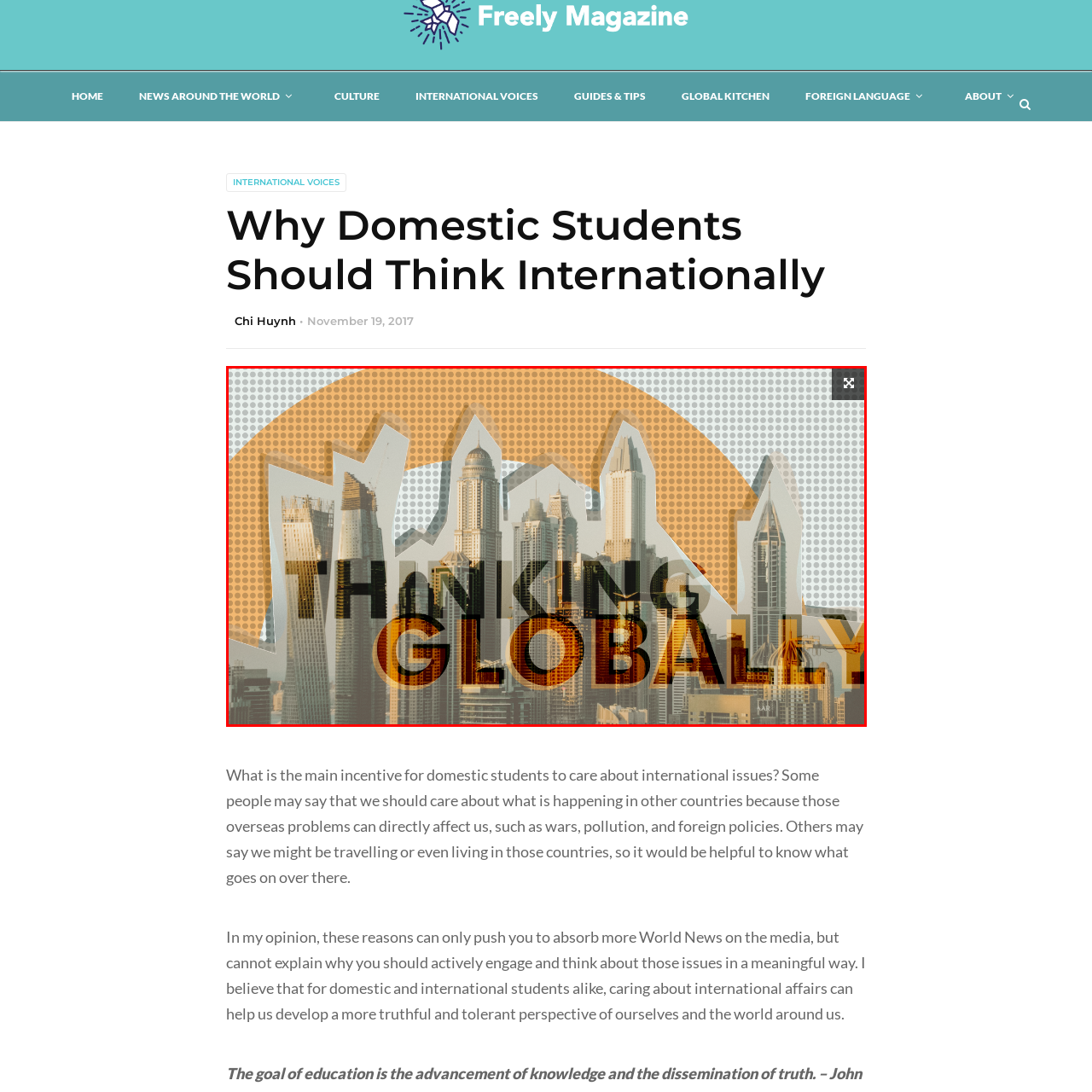Observe the image area highlighted by the pink border and answer the ensuing question in detail, using the visual cues: 
What is the dominant color of the skyline?

The caption states that the skyline has a subdued color palette, which keeps the focus on the message being conveyed, rather than drawing attention to the buildings themselves.